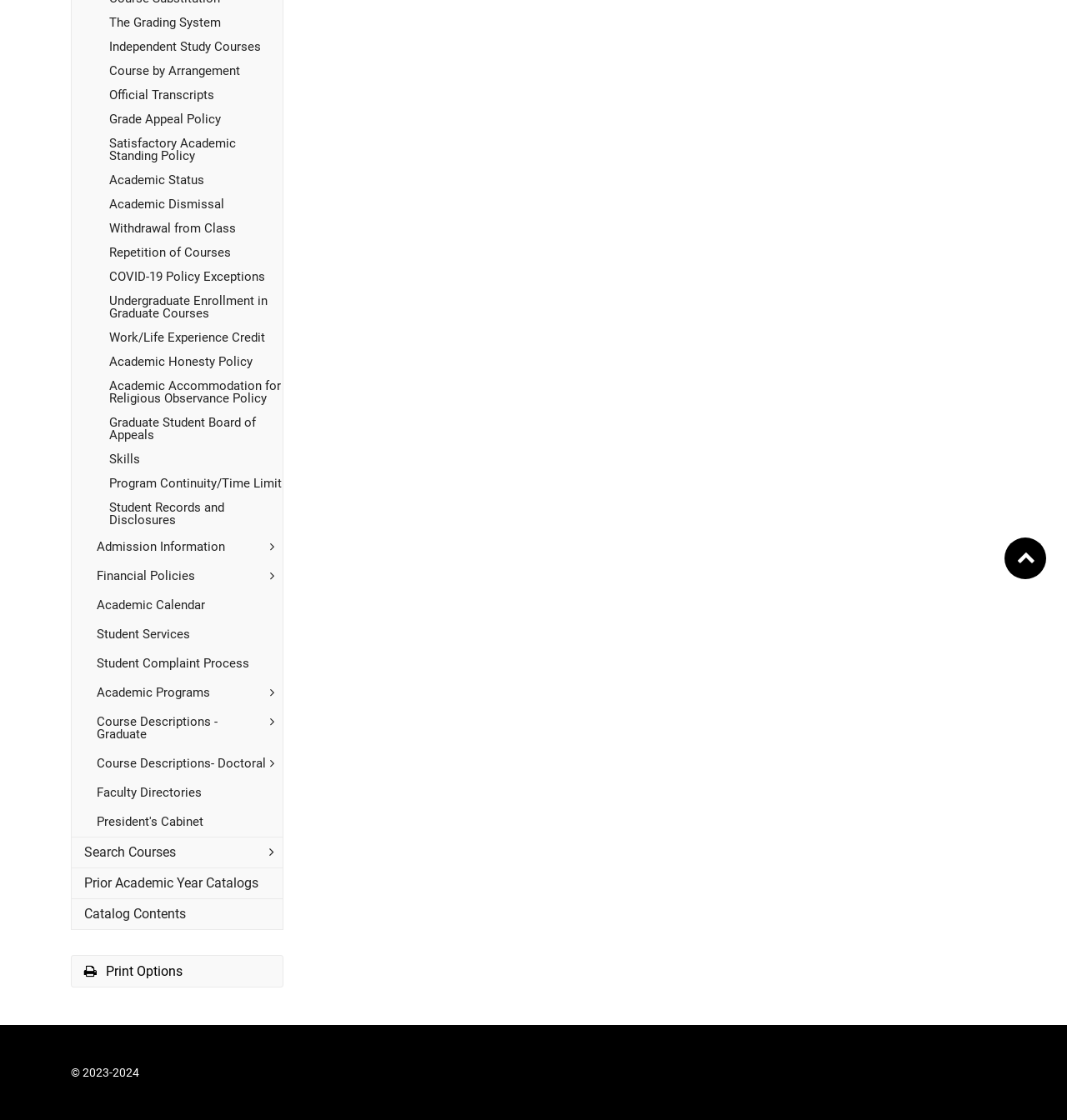Find the bounding box coordinates for the UI element whose description is: "Student Complaint Process". The coordinates should be four float numbers between 0 and 1, in the format [left, top, right, bottom].

[0.091, 0.58, 0.265, 0.606]